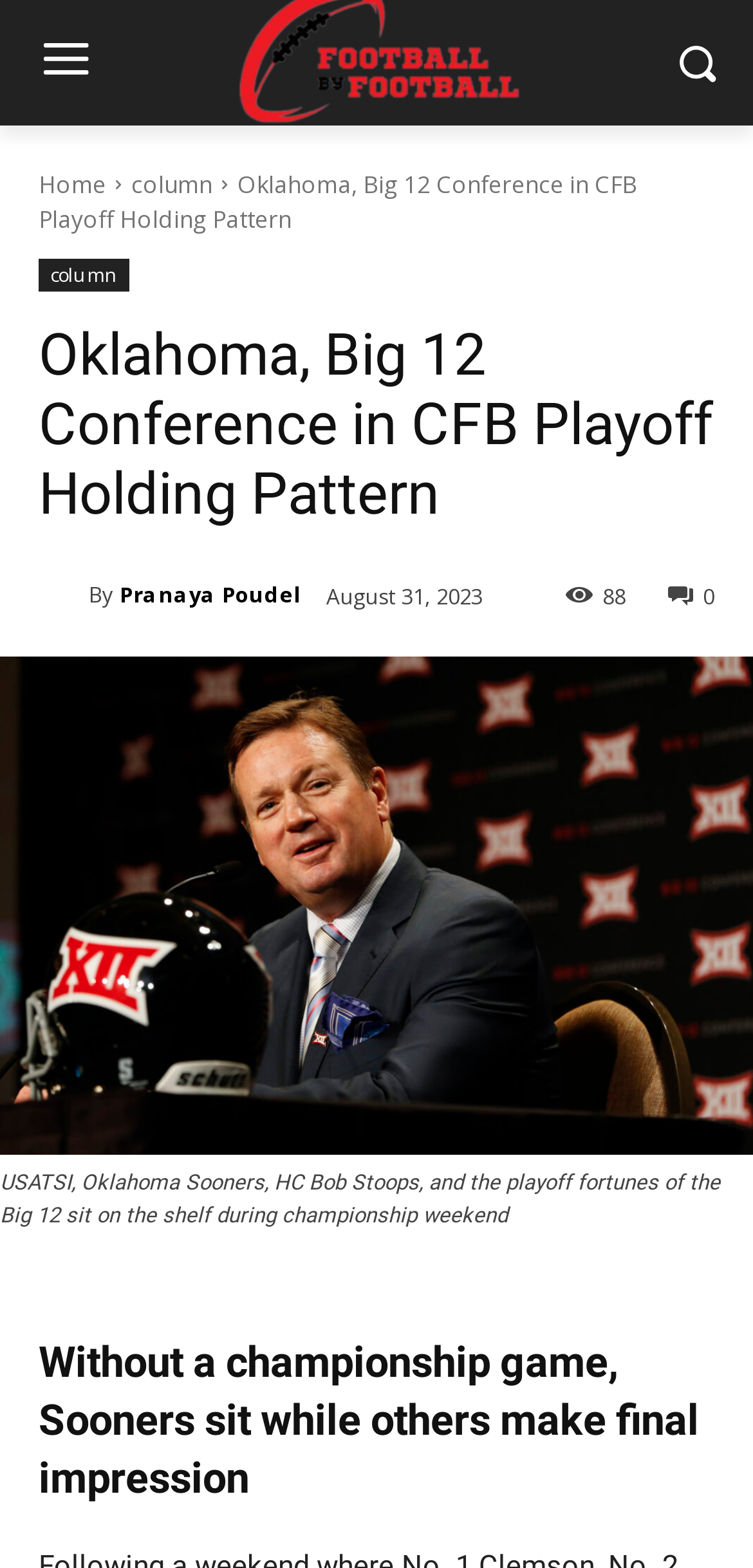What is the date of the article?
Give a detailed and exhaustive answer to the question.

The date is mentioned in the time element with the static text 'August 31, 2023'.